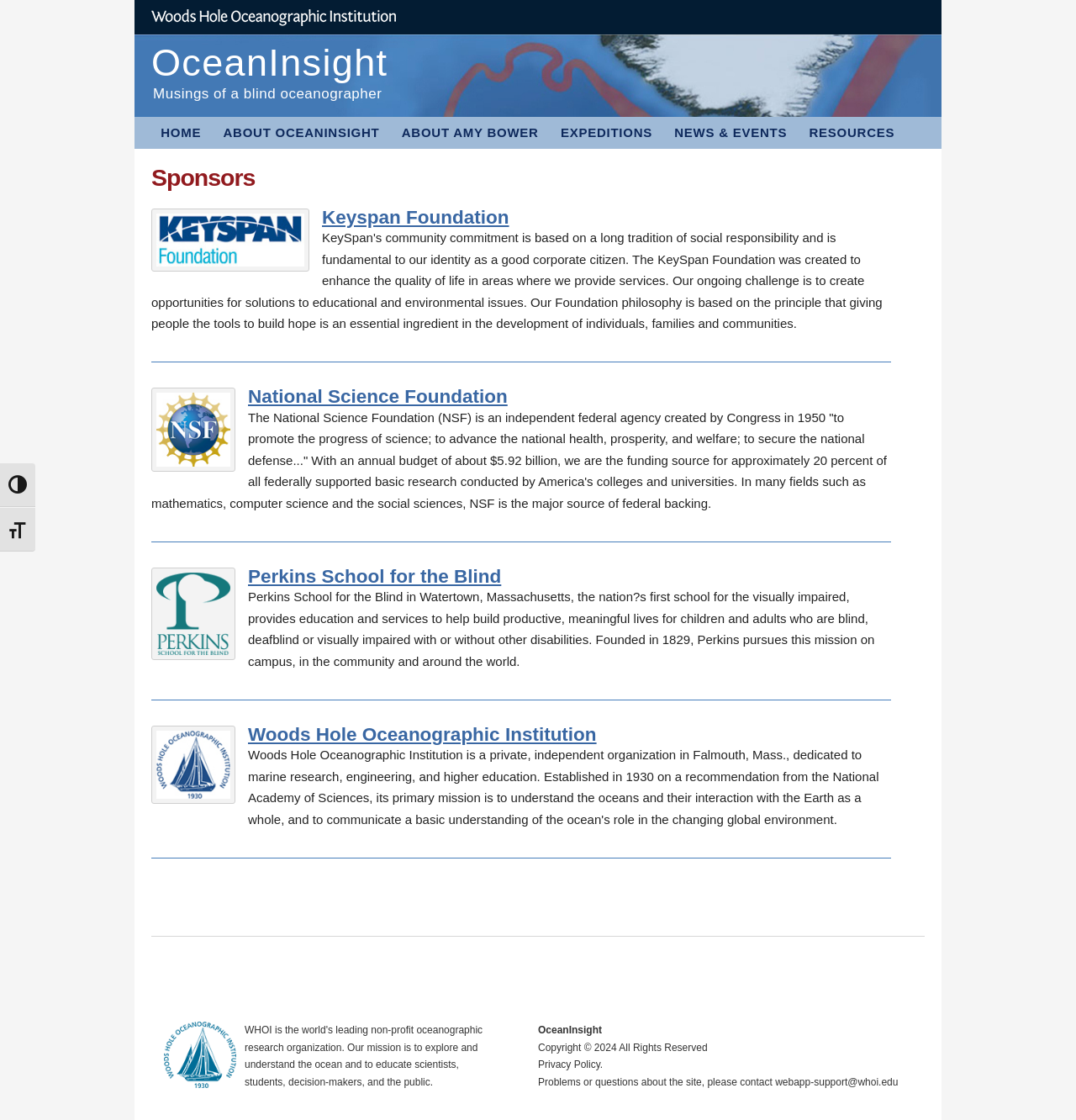Provide a brief response to the question below using a single word or phrase: 
What is the name of the foundation mentioned at the top?

Keyspan Foundation